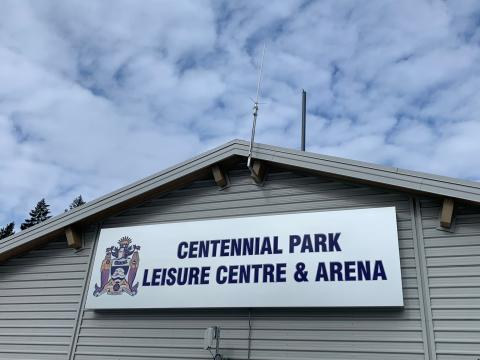Based on the image, give a detailed response to the question: What is above the sign?

The image shows a restored 2-meter antenna positioned above the sign of the Centennial Park Leisure Centre & Arena, indicating recent upgrades to the venue.